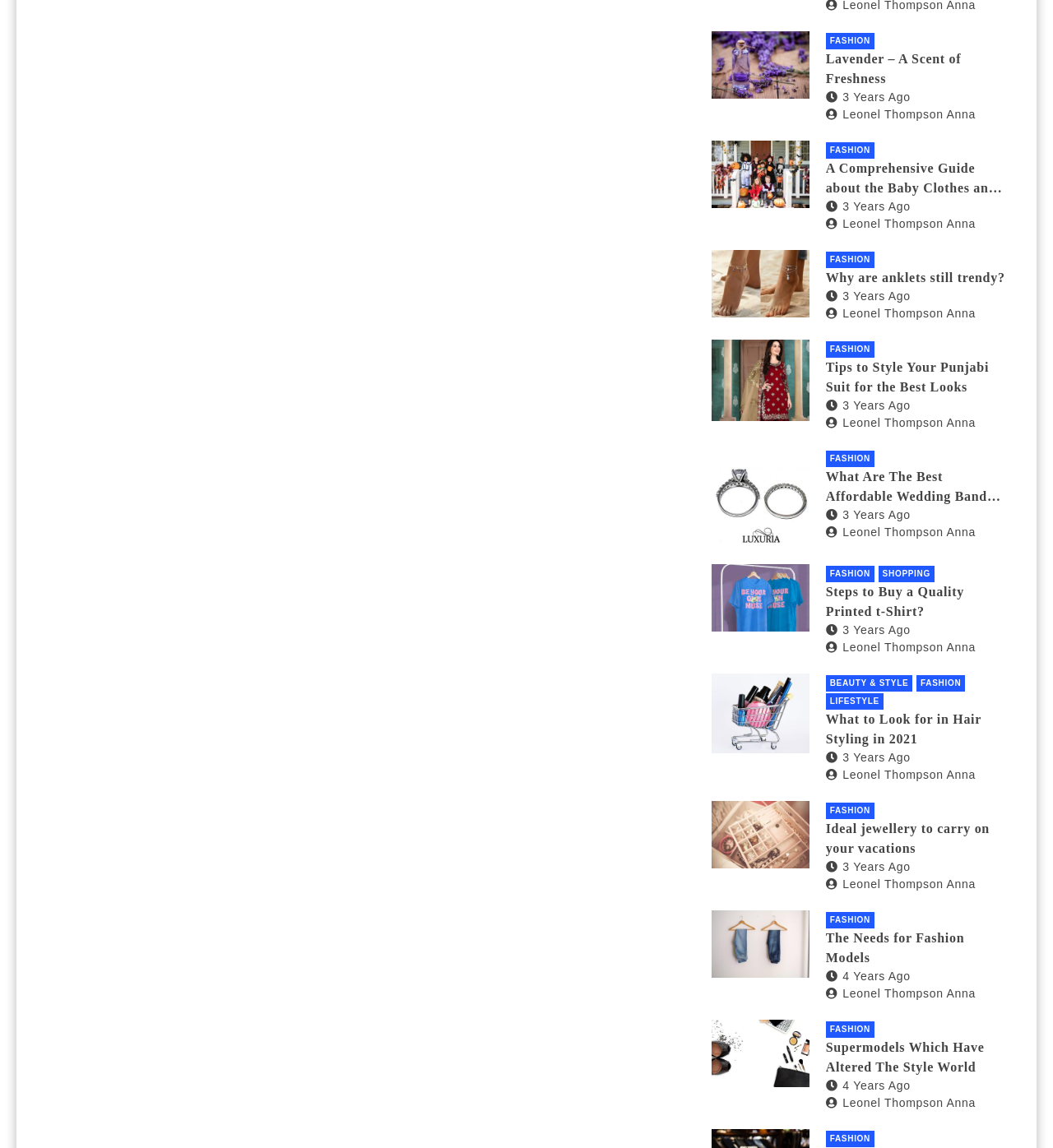Please specify the bounding box coordinates of the clickable region to carry out the following instruction: "Explore the 'BEAUTY & STYLE' section". The coordinates should be four float numbers between 0 and 1, in the format [left, top, right, bottom].

[0.784, 0.588, 0.867, 0.602]